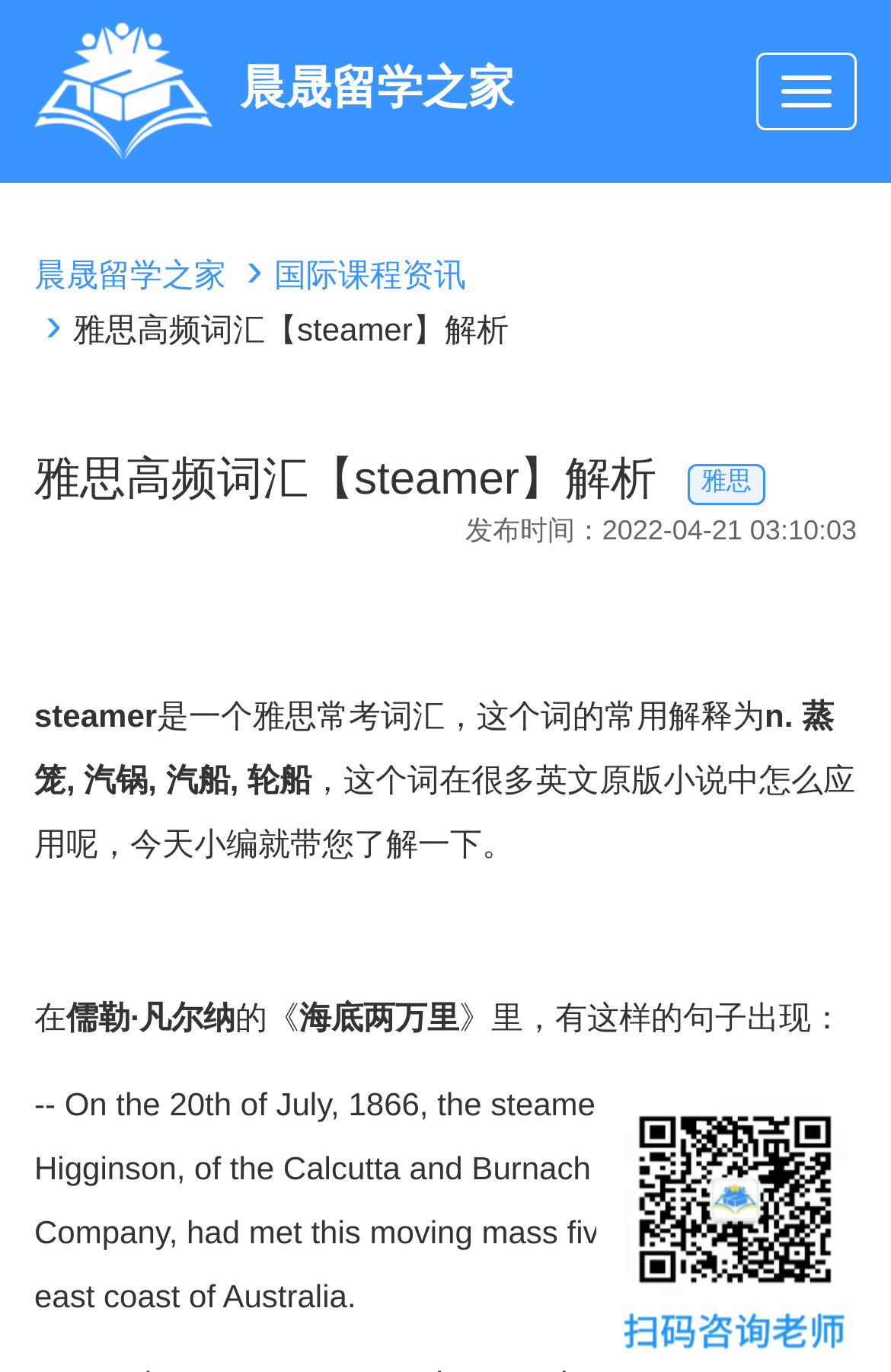What is the name of the steam navigation company mentioned in the webpage?
Please give a detailed and elaborate explanation in response to the question.

The webpage provides an example sentence from the book '海底两万里', which mentions the Calcutta and Burnach Steam Navigation Company as the company that owns the steamer Governor Higginson.